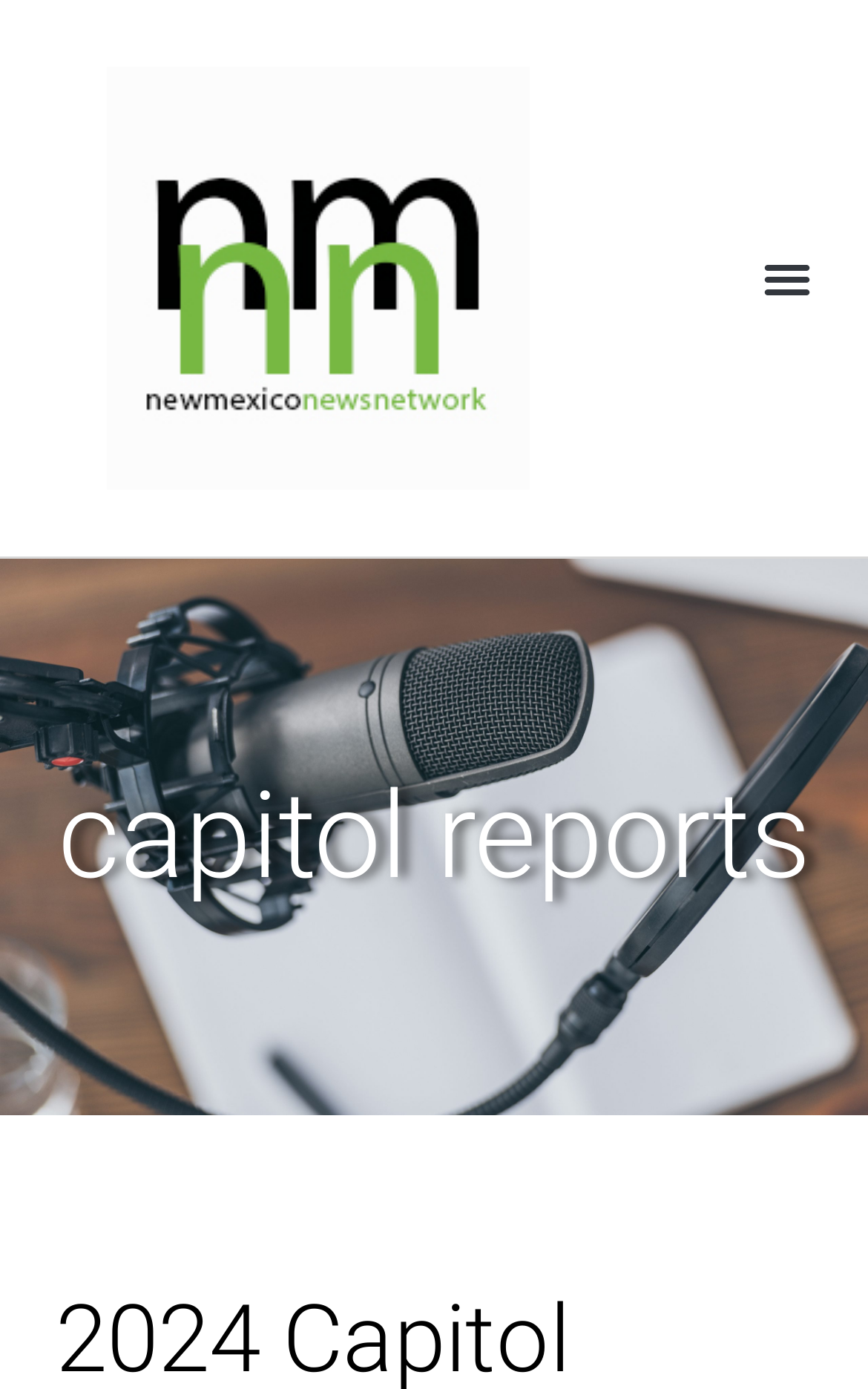Identify the title of the webpage and provide its text content.

2024 Capitol Report – Opening Day